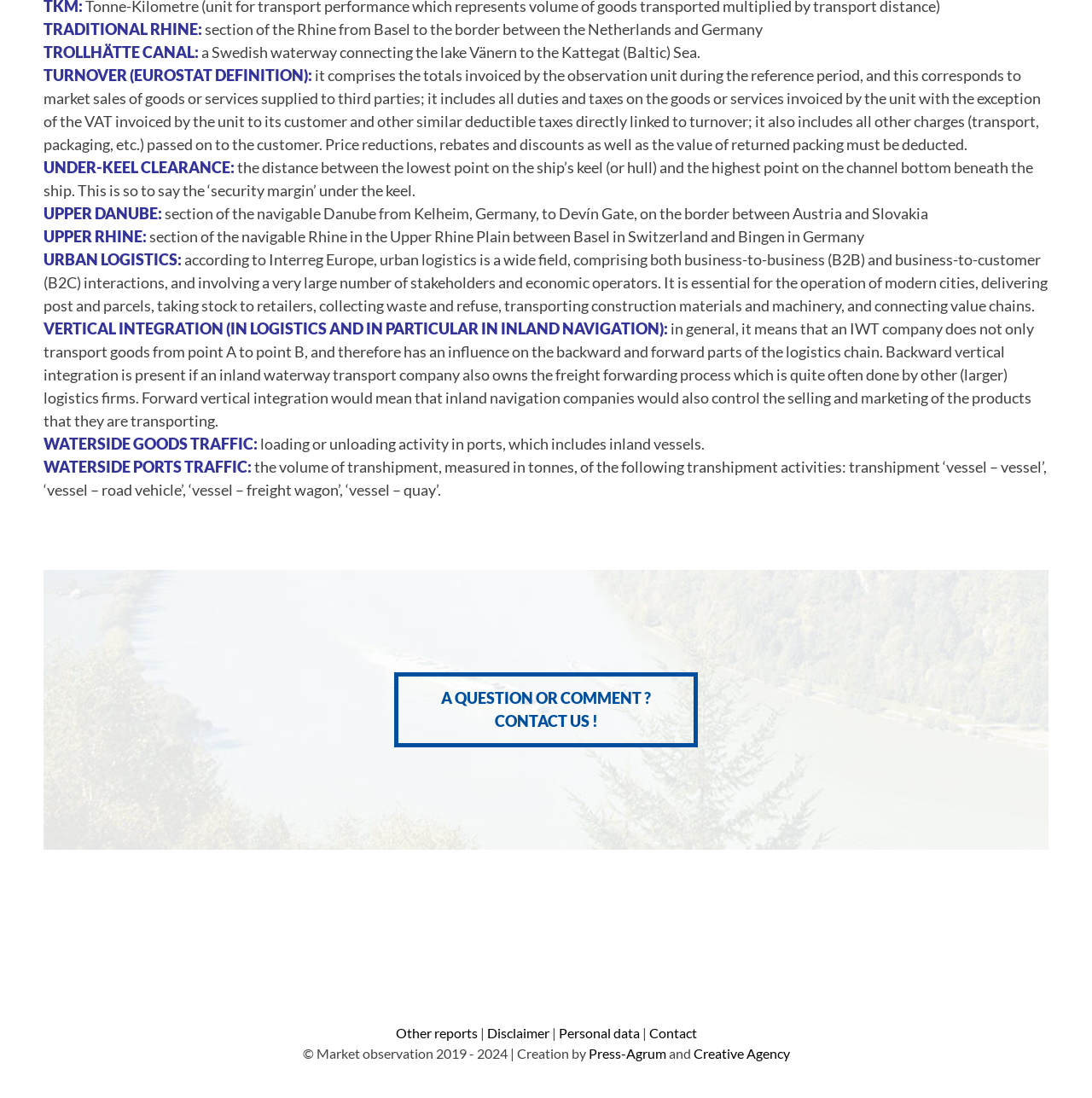Identify the bounding box of the UI element that matches this description: "alt="logo de la commission européenne"".

[0.785, 0.873, 0.942, 0.888]